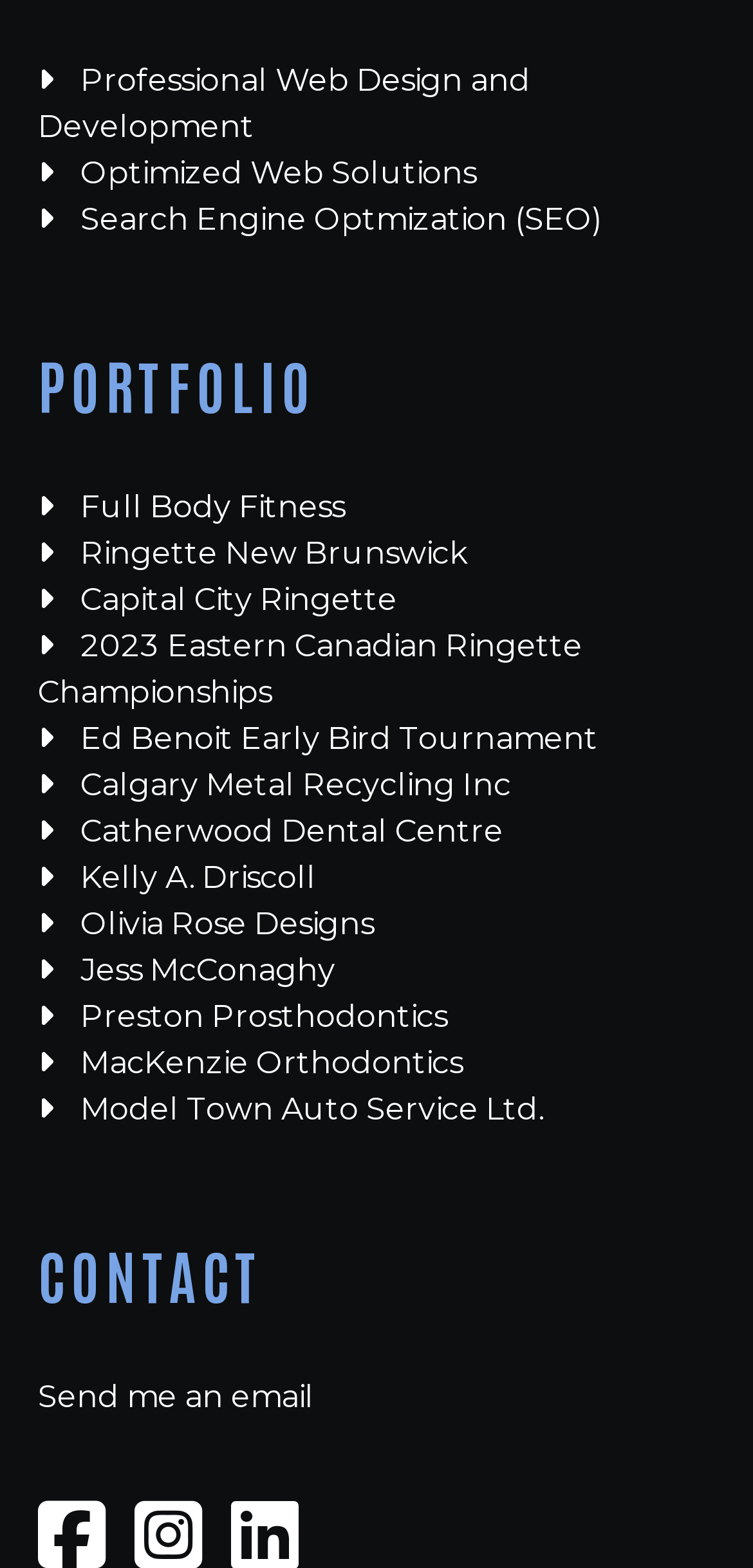Please identify the bounding box coordinates of the clickable area that will fulfill the following instruction: "Learn about Capital City Ringette". The coordinates should be in the format of four float numbers between 0 and 1, i.e., [left, top, right, bottom].

[0.05, 0.37, 0.527, 0.393]